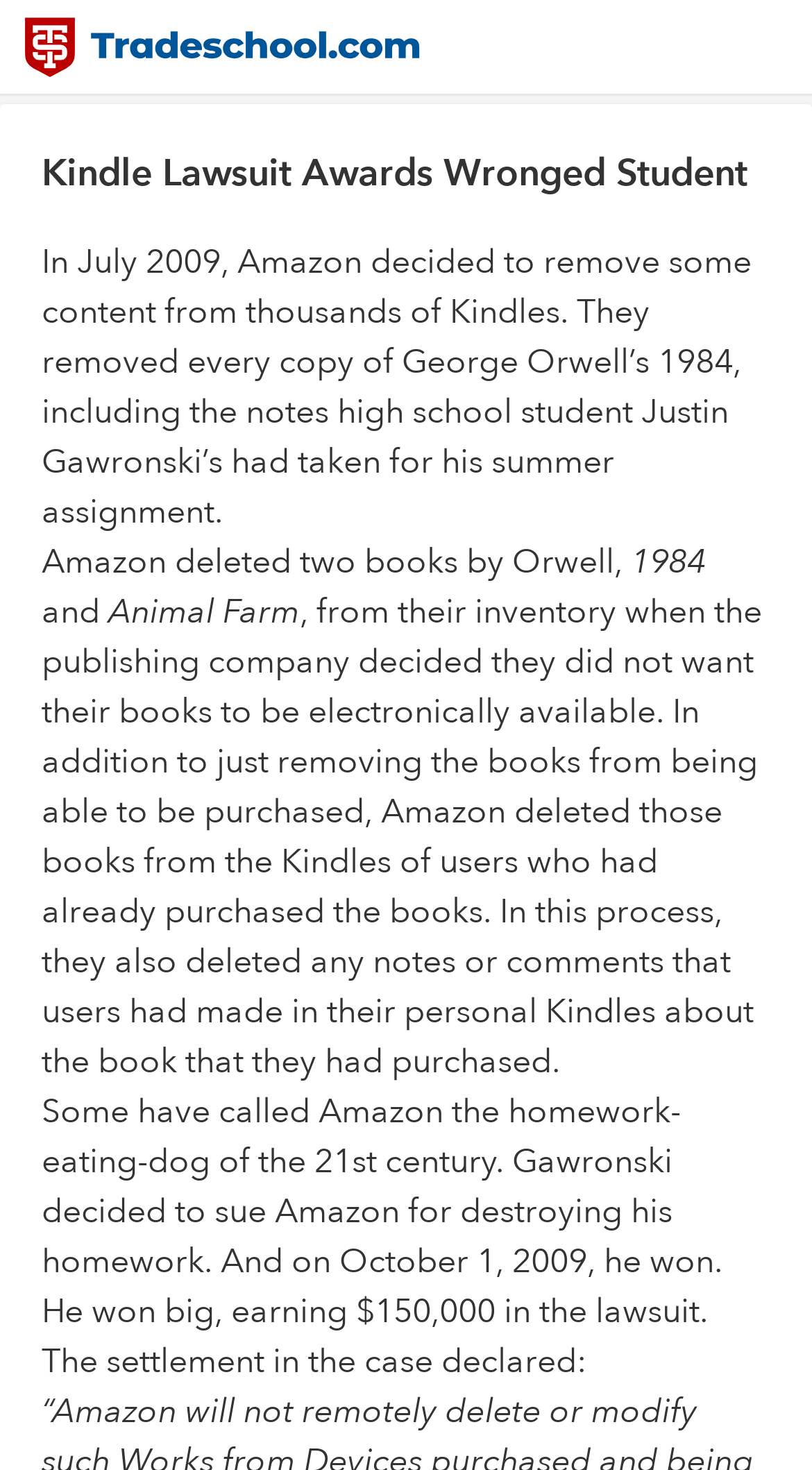Examine the image and give a thorough answer to the following question:
What is the name of the student who sued Amazon?

The webpage describes a lawsuit where a high school student, Justin Gawronski, sued Amazon for deleting his notes on George Orwell's 1984 from his Kindle. The name of the student is mentioned in the second paragraph of the webpage.